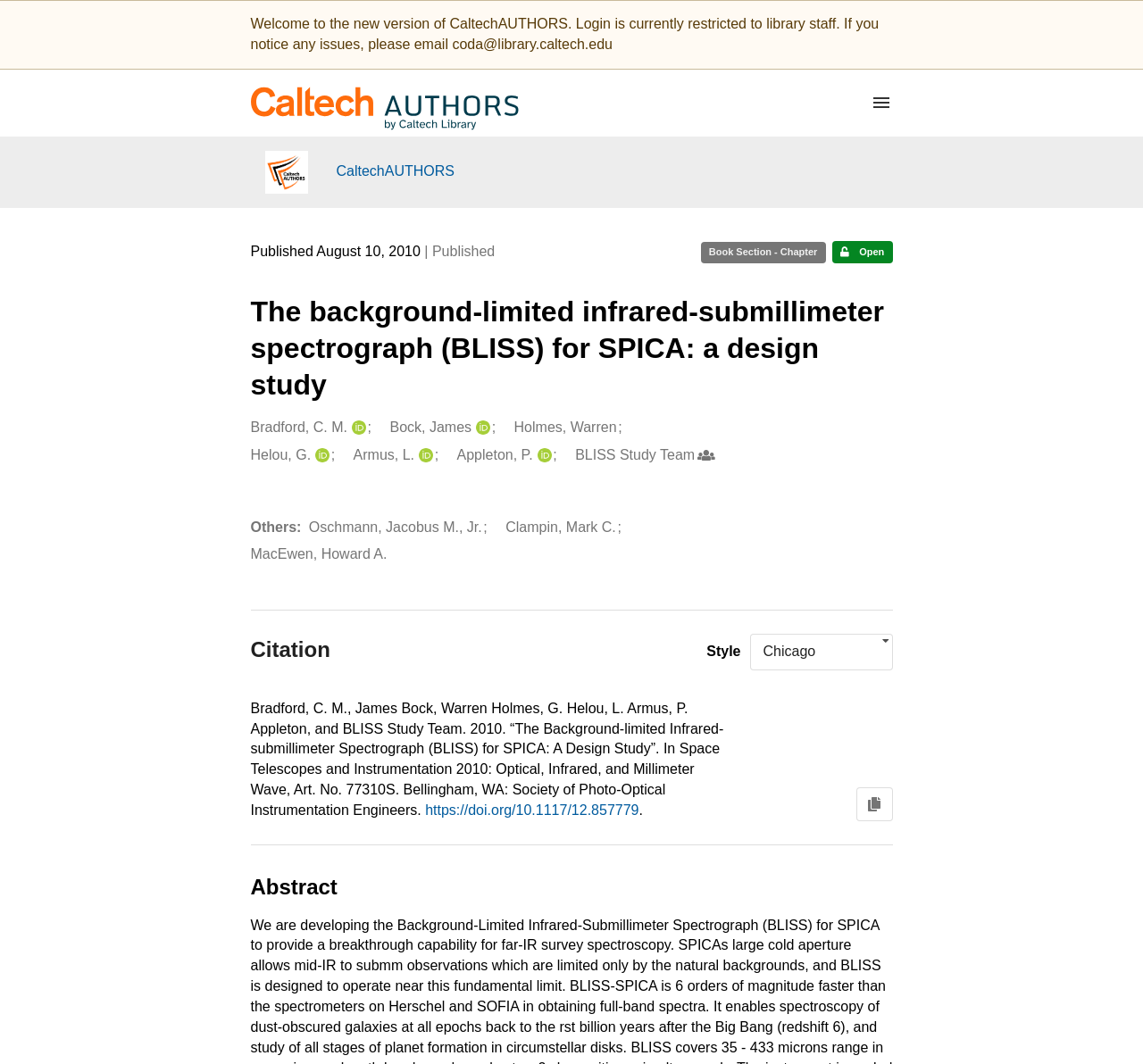Answer the following query with a single word or phrase:
What is the access status of this publication?

Open